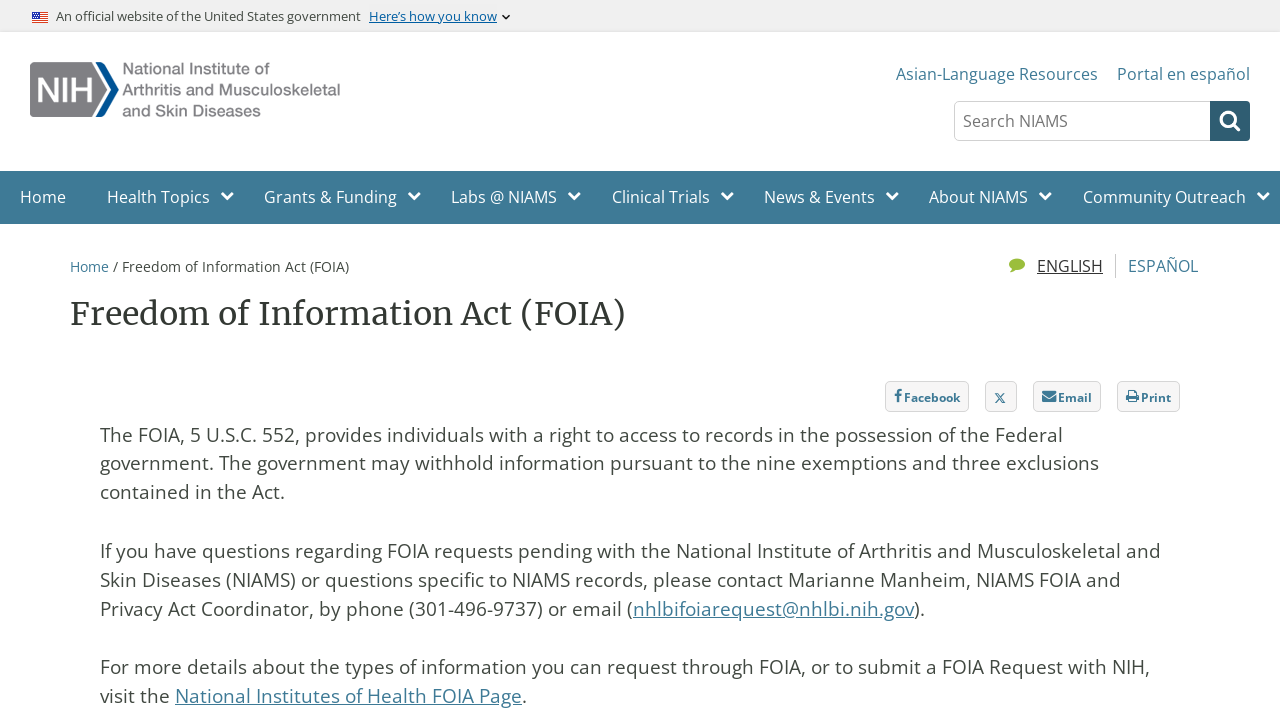Provide a brief response to the question below using a single word or phrase: 
What is the name of the institute?

National Institute of Arthritis and Musculoskeletal and Skin Diseases